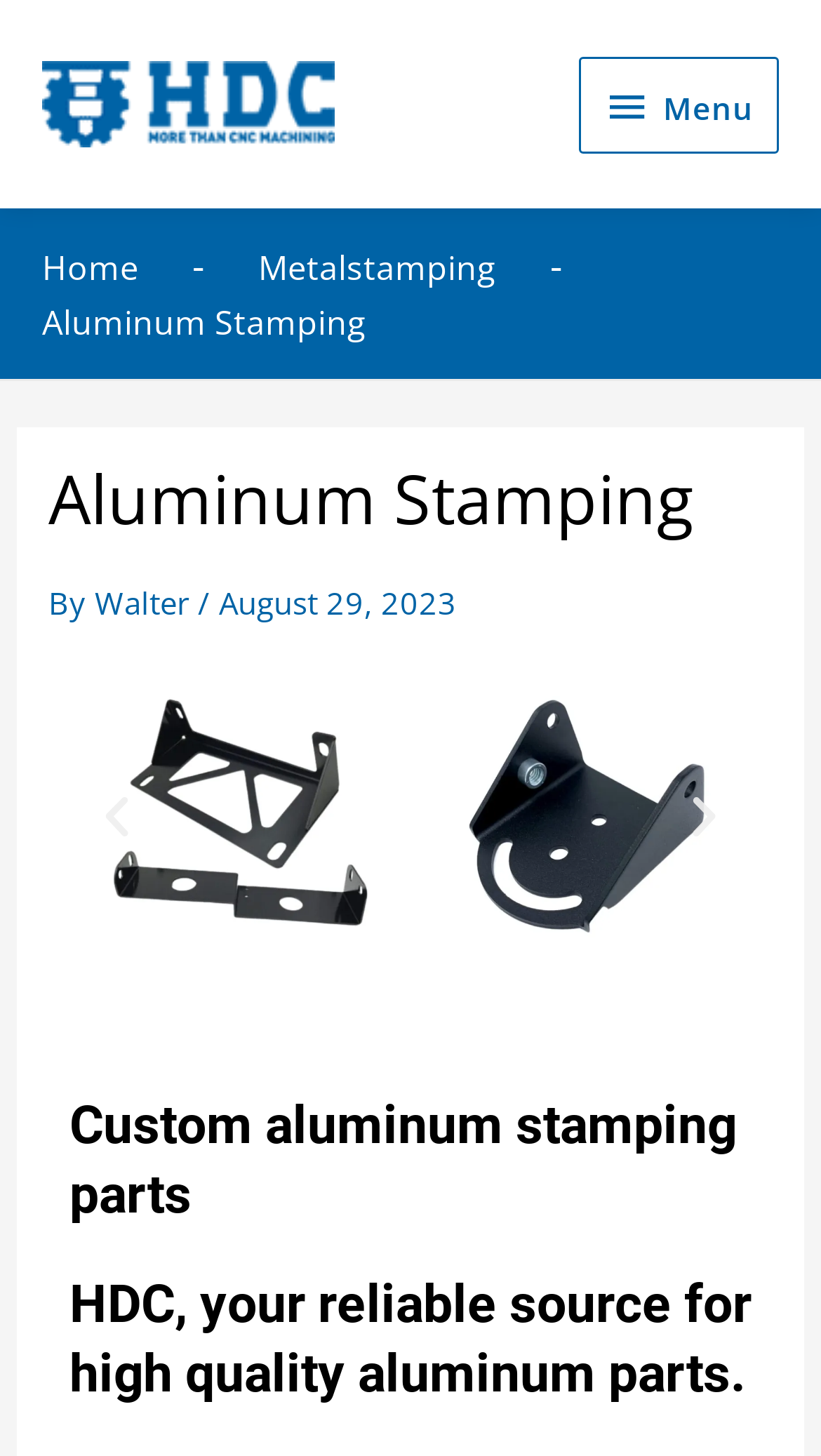Give a detailed account of the webpage.

The webpage is about aluminum stamping parts and services provided by HDC. At the top left corner, there is a logo image, and next to it, a menu button is located. Below the logo, a navigation section displays breadcrumbs, showing the current page's position in the website's hierarchy. The breadcrumbs include links to the "Home" and "Metalstamping" pages.

The main content area is divided into sections. The first section has a heading "Aluminum Stamping" and a subheading "By Walter / August 29, 2023". Below this section, there is a slider with two visible slides, each containing an image related to aluminum stamping. The slider has navigation buttons on both sides.

Further down the page, there are two headings that describe the services offered by HDC: "Custom aluminum stamping parts" and "HDC, your reliable source for high quality aluminum parts." These headings are prominently displayed, indicating the importance of these services.